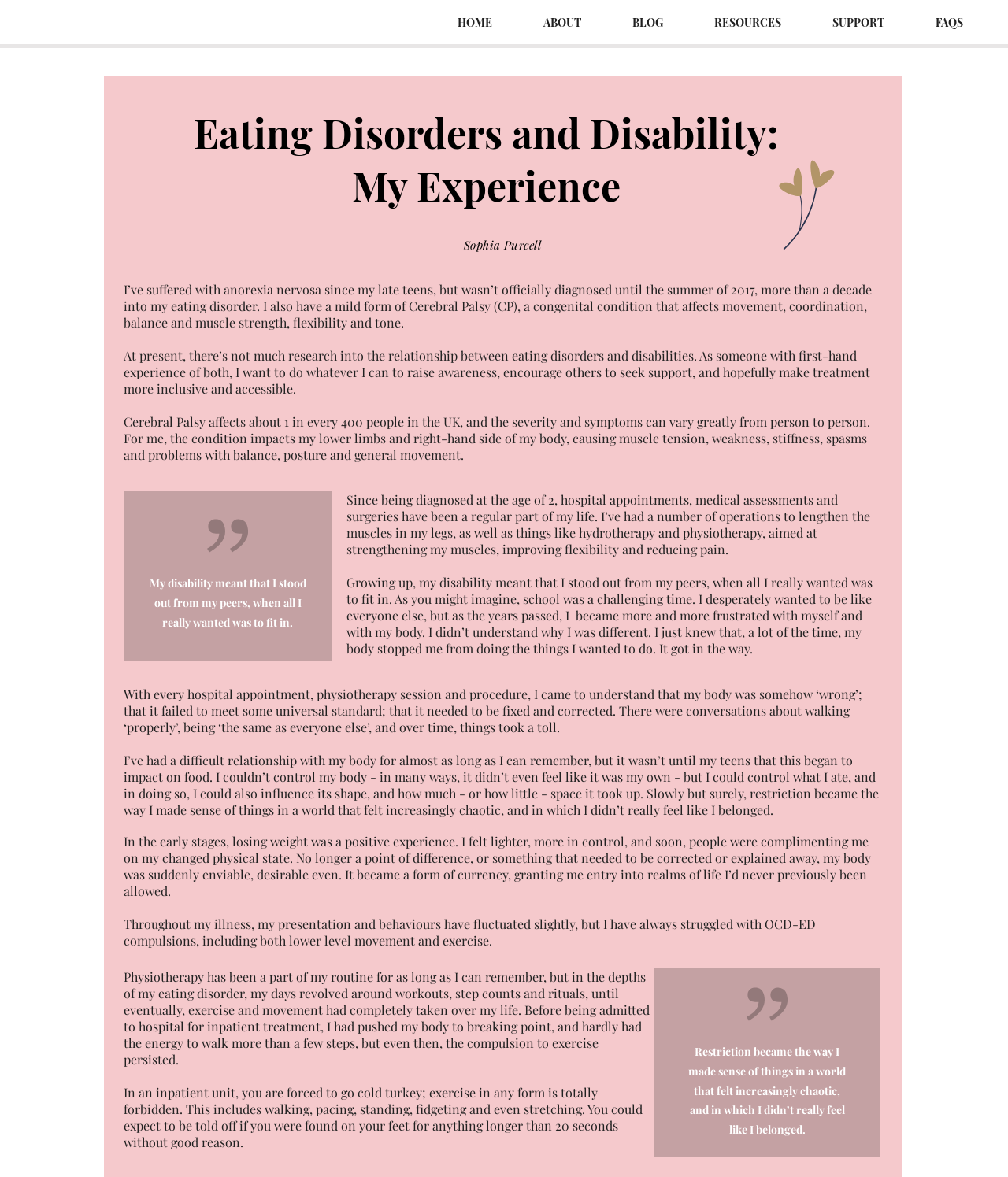Determine the bounding box for the UI element as described: "John Schulte". The coordinates should be represented as four float numbers between 0 and 1, formatted as [left, top, right, bottom].

None